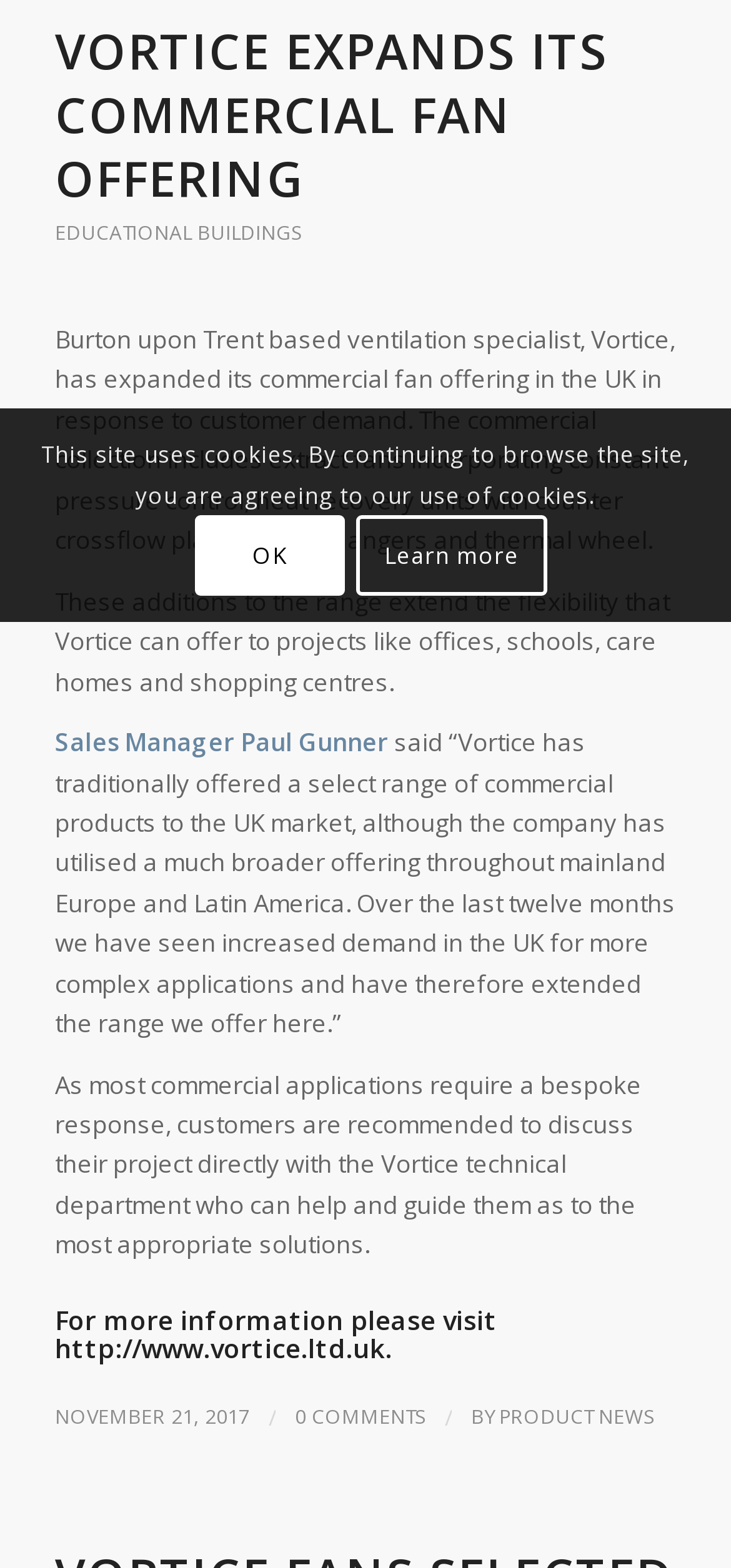Identify and provide the bounding box for the element described by: "0 Comments".

[0.403, 0.894, 0.583, 0.911]